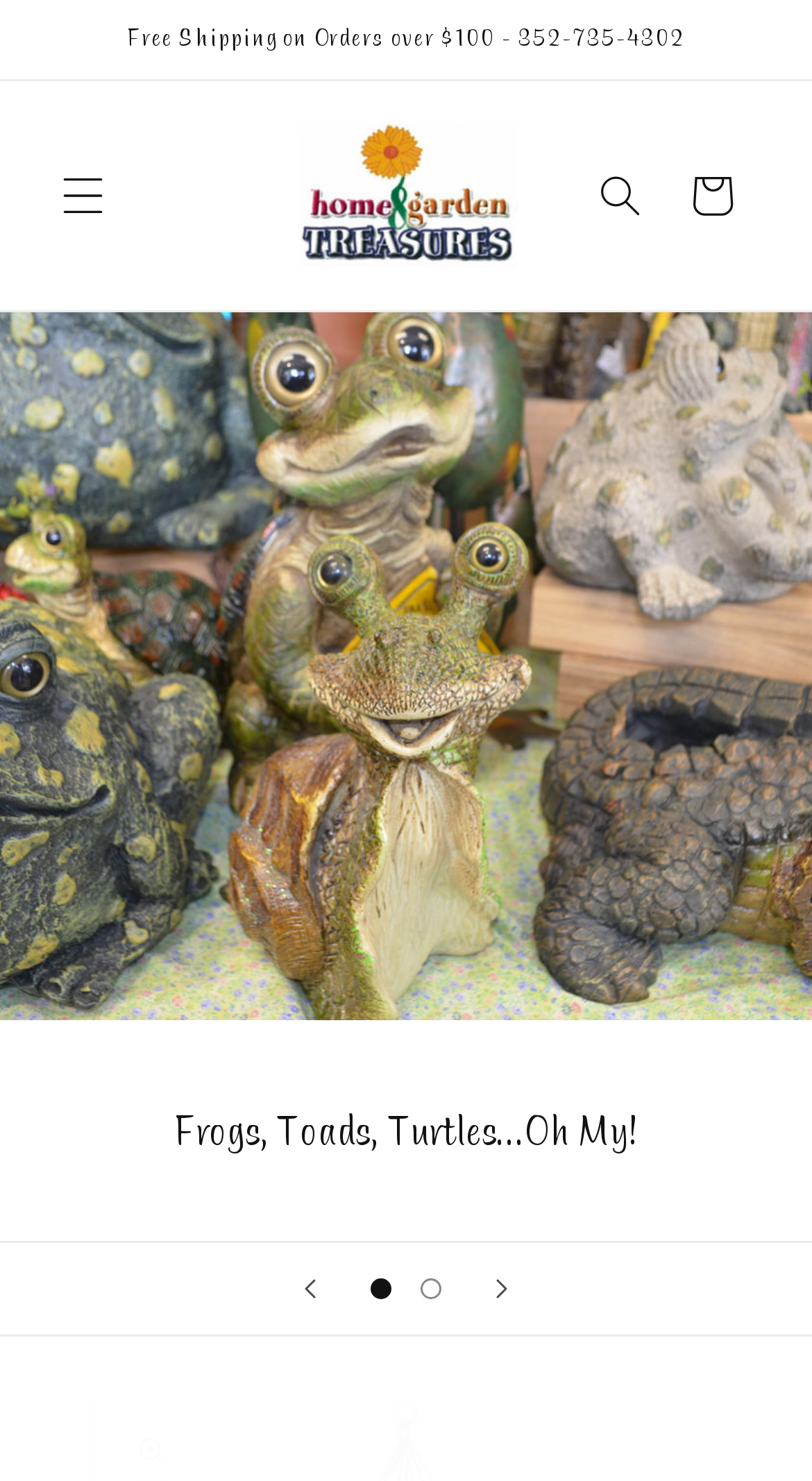How many slides are in the slideshow?
Relying on the image, give a concise answer in one word or a brief phrase.

2